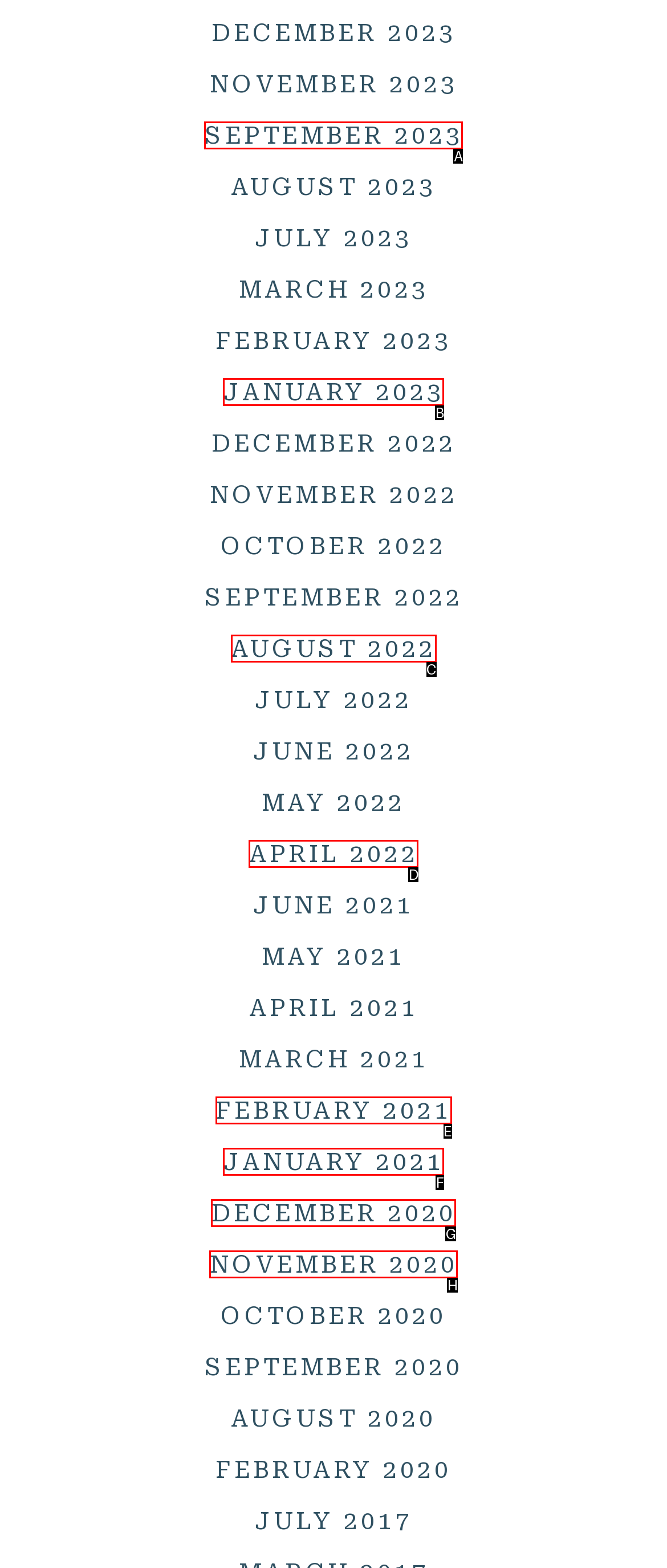Match the option to the description: September 2023
State the letter of the correct option from the available choices.

A